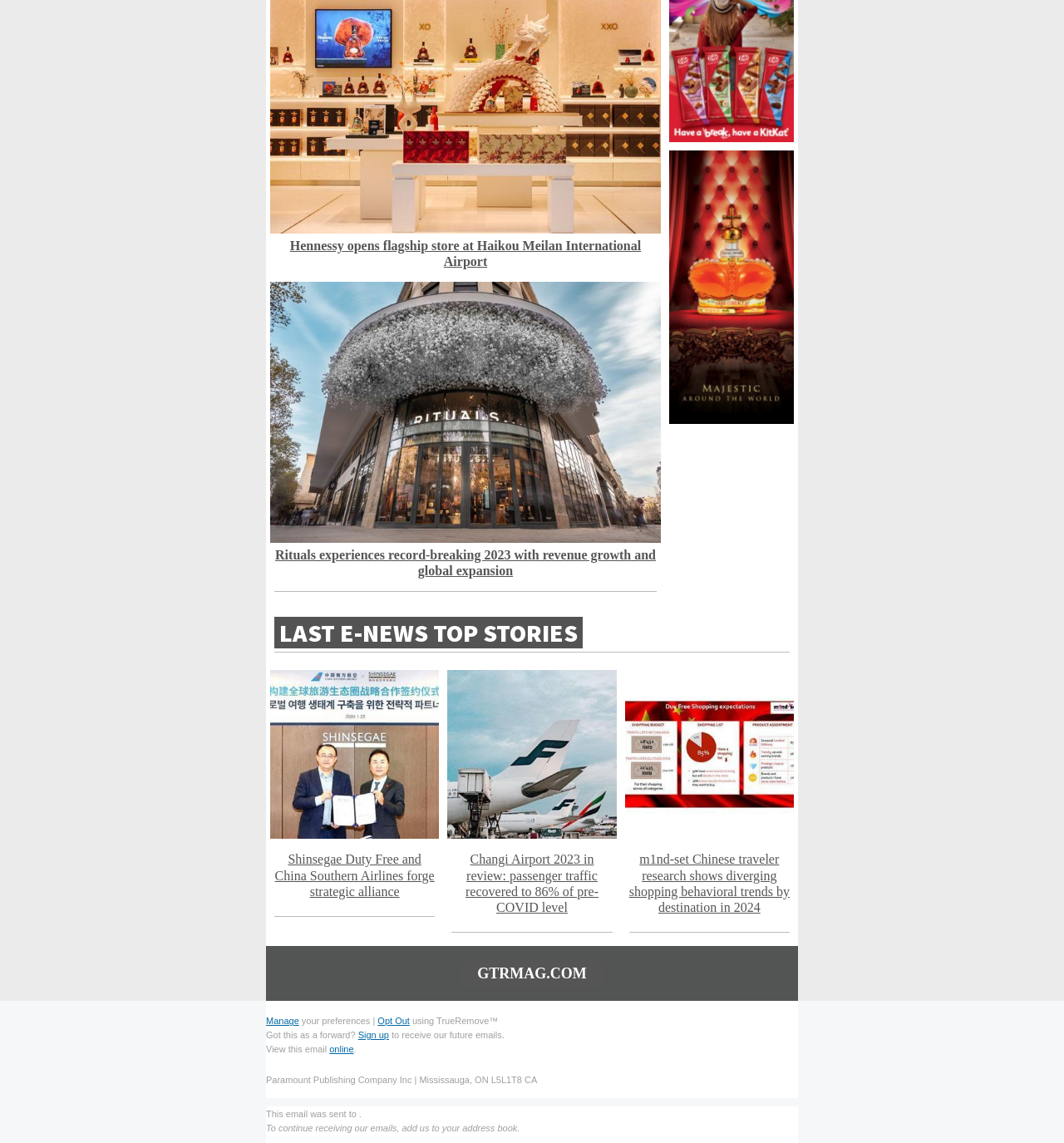How many images are on the webpage?
Using the visual information, answer the question in a single word or phrase.

5